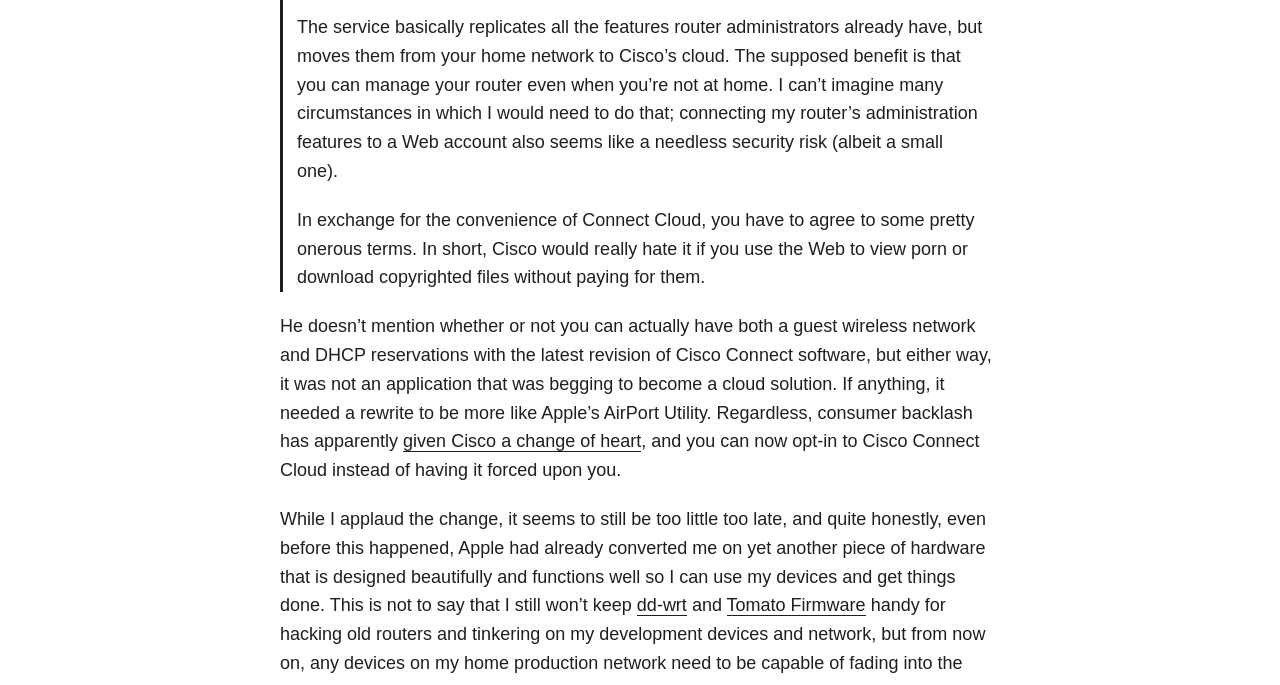What change has Cisco made to Connect Cloud?
Provide a detailed and extensive answer to the question.

According to the article, Cisco has made Connect Cloud an opt-in feature instead of forcing it upon users, which is a change that the author applauds.